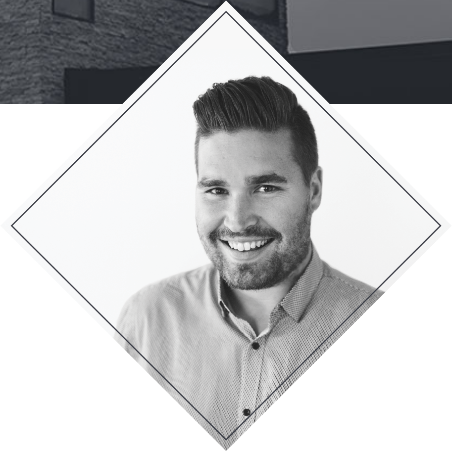What is the profession of the young man? Analyze the screenshot and reply with just one word or a short phrase.

Real estate